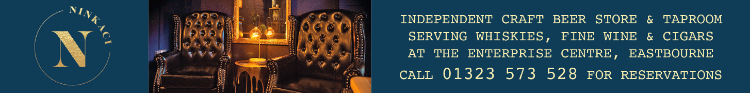Provide an in-depth description of all elements within the image.

The image showcases a promotional banner for Ninkaci, an independent craft beer store and taproom located at the Enterprise Centre in Eastbourne. The design features a stylish dark blue background adorned with a sophisticated gold logo of "N." Prominently displayed are inviting black leather chairs, suggesting a cozy and luxurious atmosphere for patrons. The text highlights their offerings, including whiskies, fine wine, and cigars, emphasizing a refined experience. For reservations, potential customers are encouraged to call the provided number, 01323 573 528, creating a welcoming invitation for locals and visitors alike to enjoy their services.